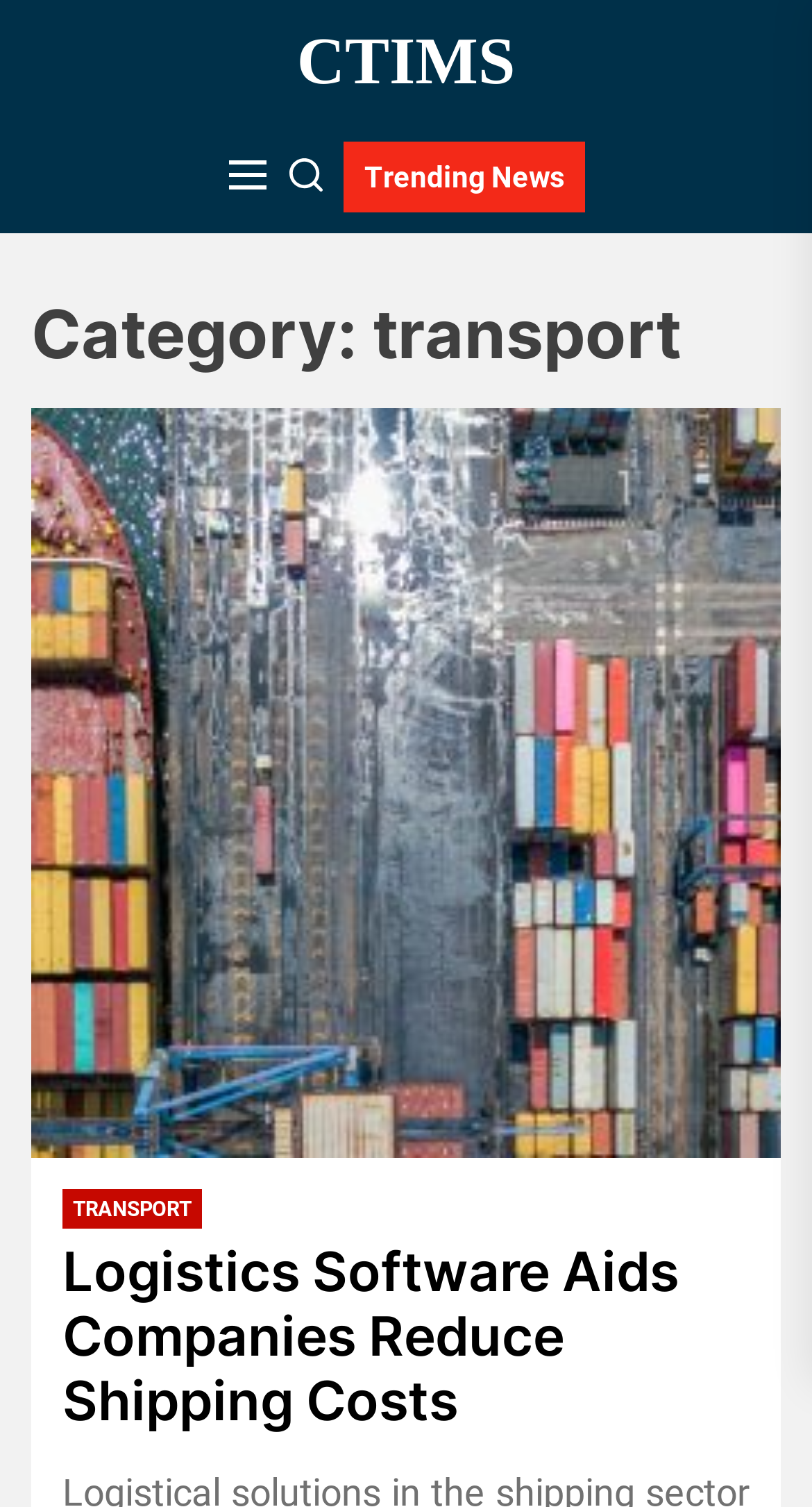Please specify the bounding box coordinates in the format (top-left x, top-left y, bottom-right x, bottom-right y), with values ranging from 0 to 1. Identify the bounding box for the UI component described as follows: Trending News

[0.423, 0.095, 0.721, 0.141]